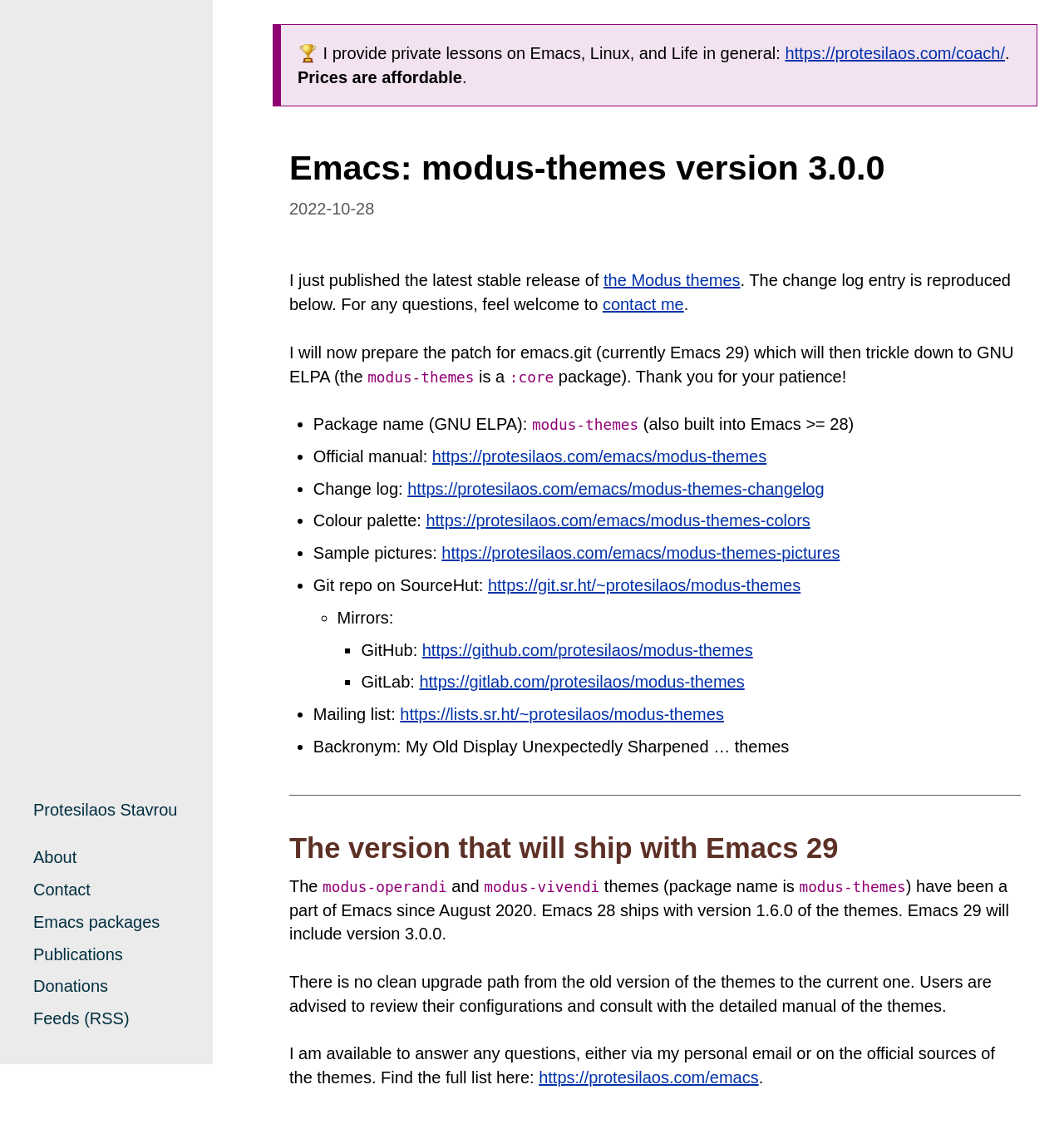What is the purpose of the themes?
Please answer the question with a single word or phrase, referencing the image.

accessible themes for GNU Emacs